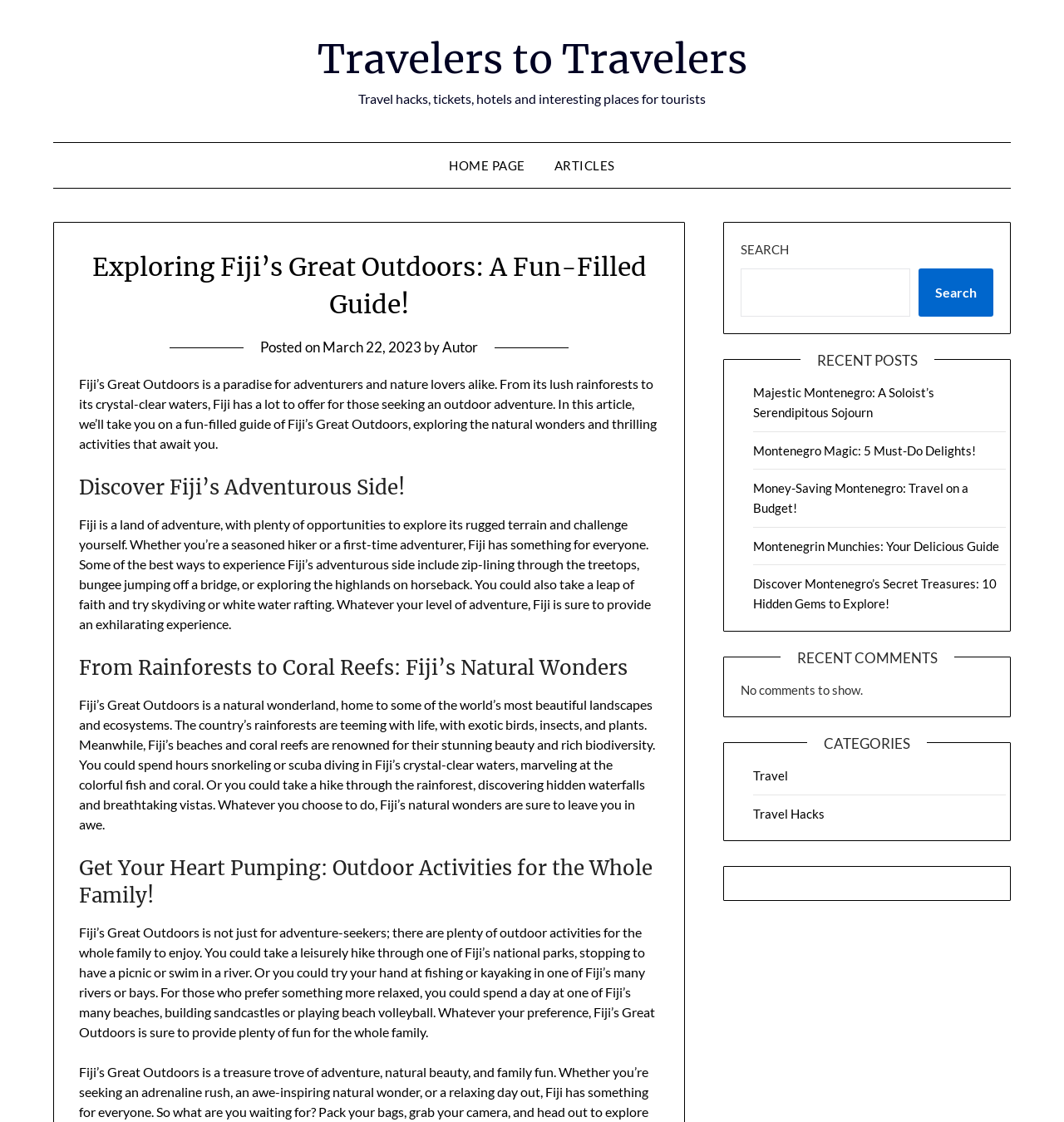What is the main topic of this webpage?
Refer to the image and respond with a one-word or short-phrase answer.

Fiji's Great Outdoors